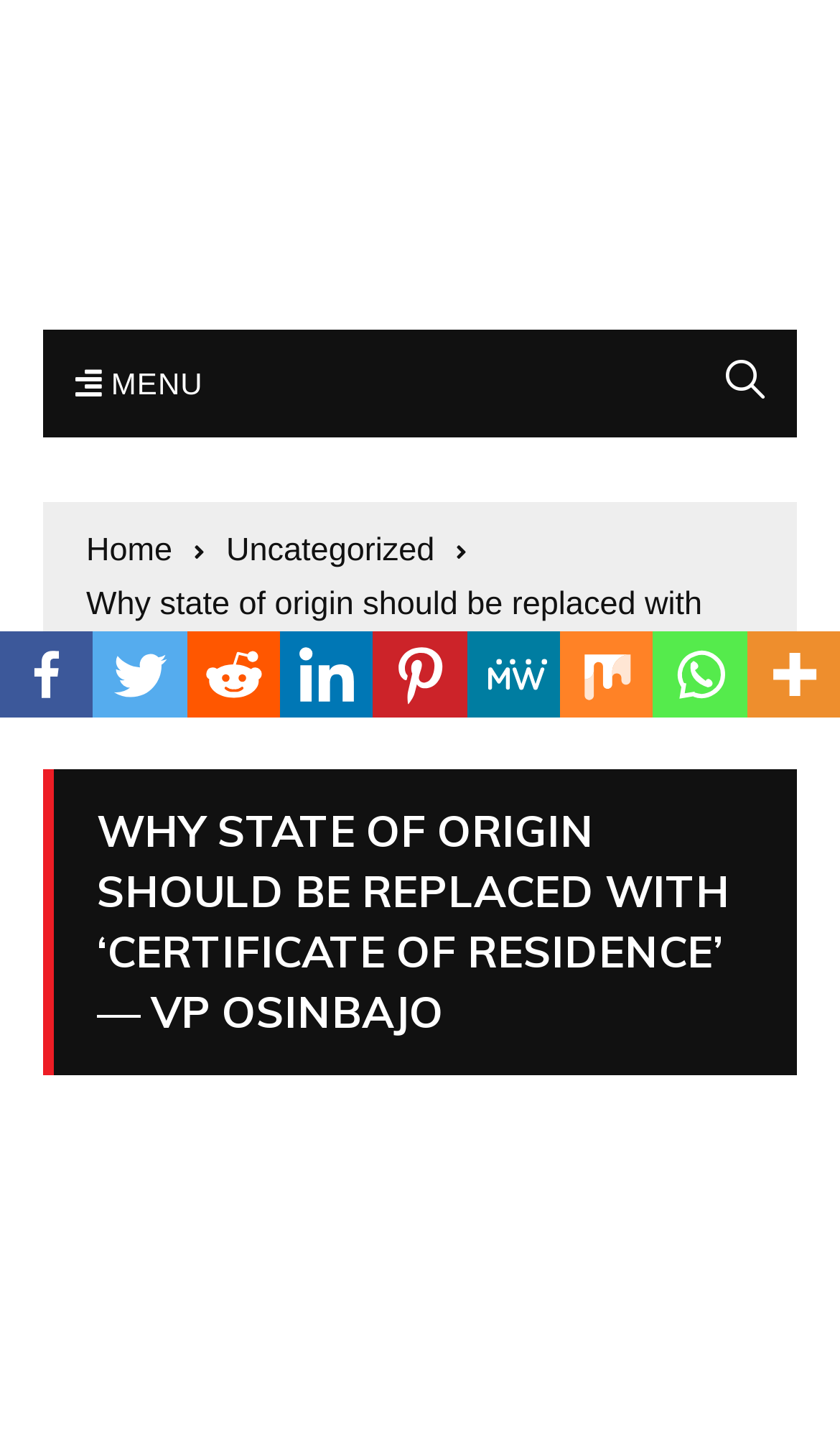Given the description "Home", determine the bounding box of the corresponding UI element.

[0.103, 0.362, 0.244, 0.398]